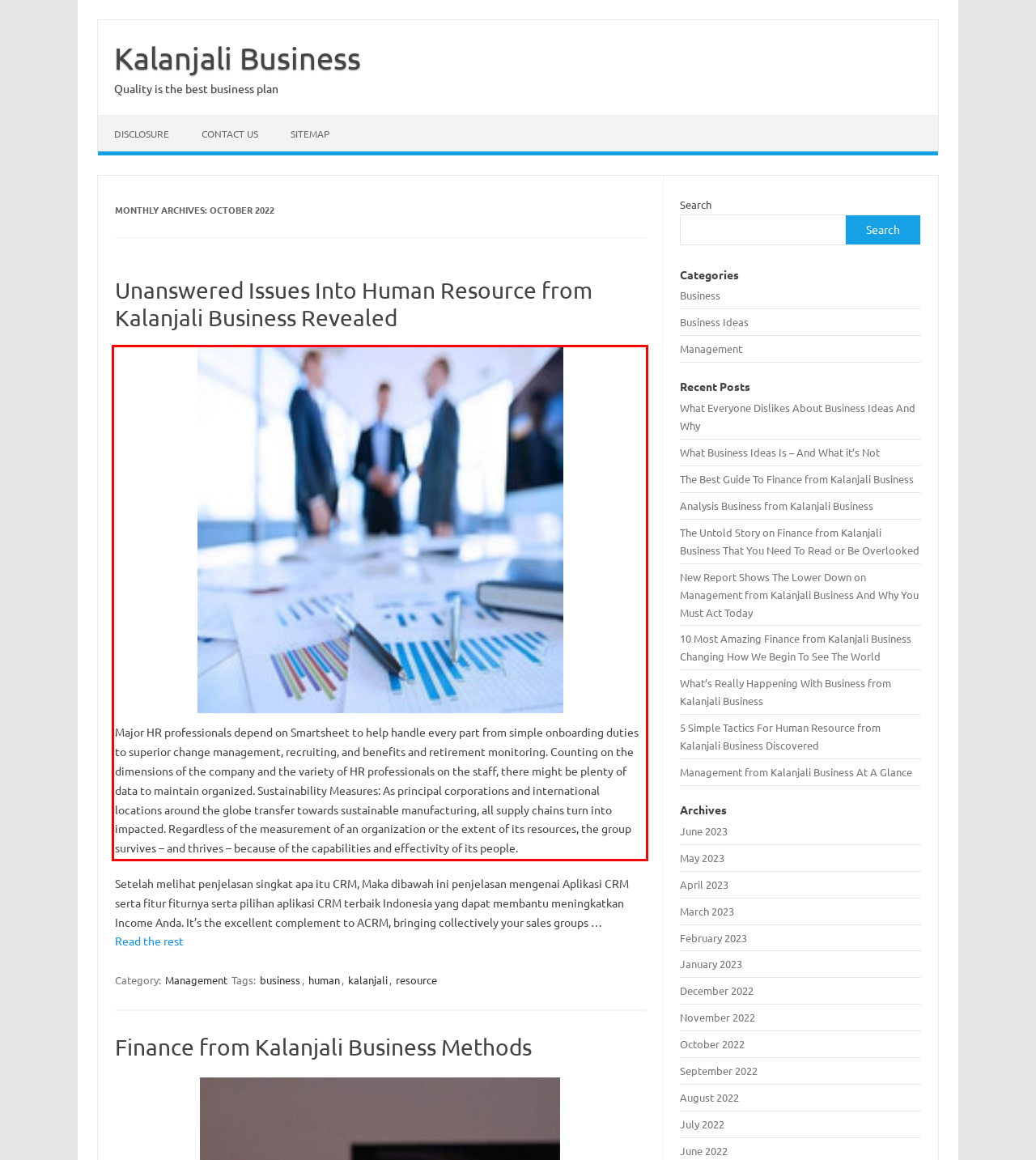Within the provided webpage screenshot, find the red rectangle bounding box and perform OCR to obtain the text content.

Major HR professionals depend on Smartsheet to help handle every part from simple onboarding duties to superior change management, recruiting, and benefits and retirement monitoring. Counting on the dimensions of the company and the variety of HR professionals on the staff, there might be plenty of data to maintain organized. Sustainability Measures: As principal corporations and international locations around the globe transfer towards sustainable manufacturing, all supply chains turn into impacted. Regardless of the measurement of an organization or the extent of its resources, the group survives – and thrives – because of the capabilities and effectivity of its people.